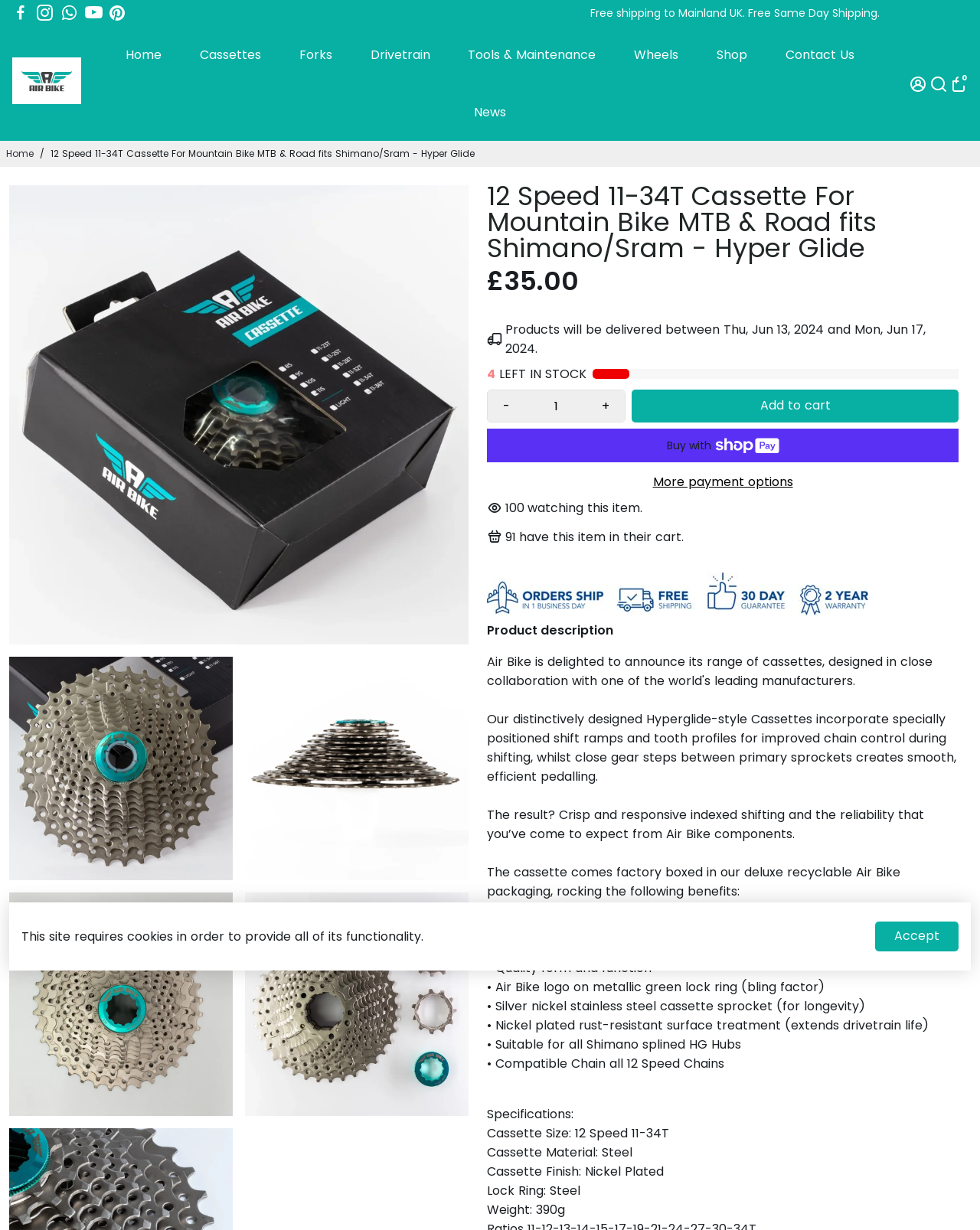What is the material of the cassette? Using the information from the screenshot, answer with a single word or phrase.

Steel